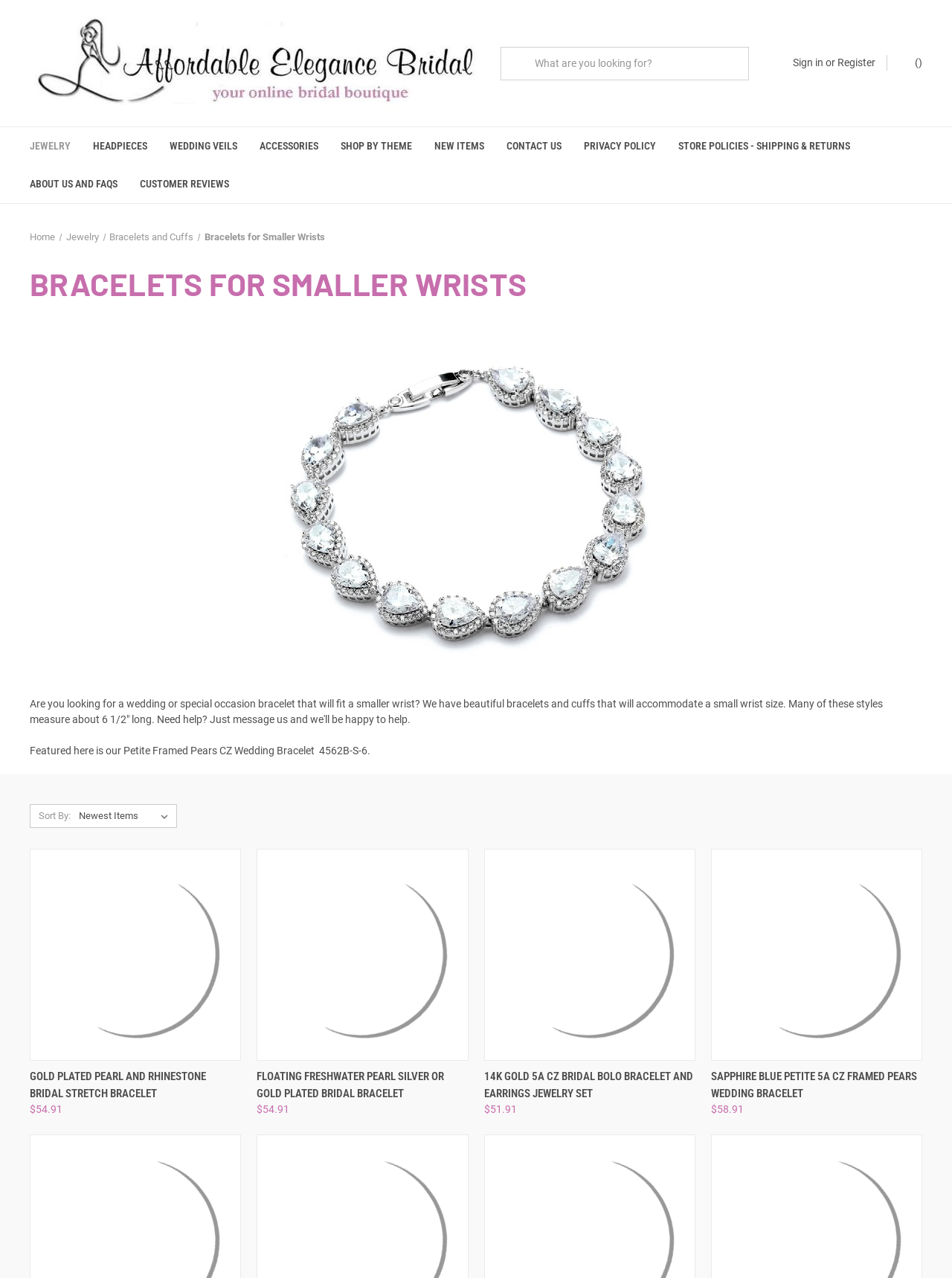Can you find the bounding box coordinates for the element that needs to be clicked to execute this instruction: "View the 'JEWELRY' category"? The coordinates should be given as four float numbers between 0 and 1, i.e., [left, top, right, bottom].

[0.02, 0.1, 0.086, 0.129]